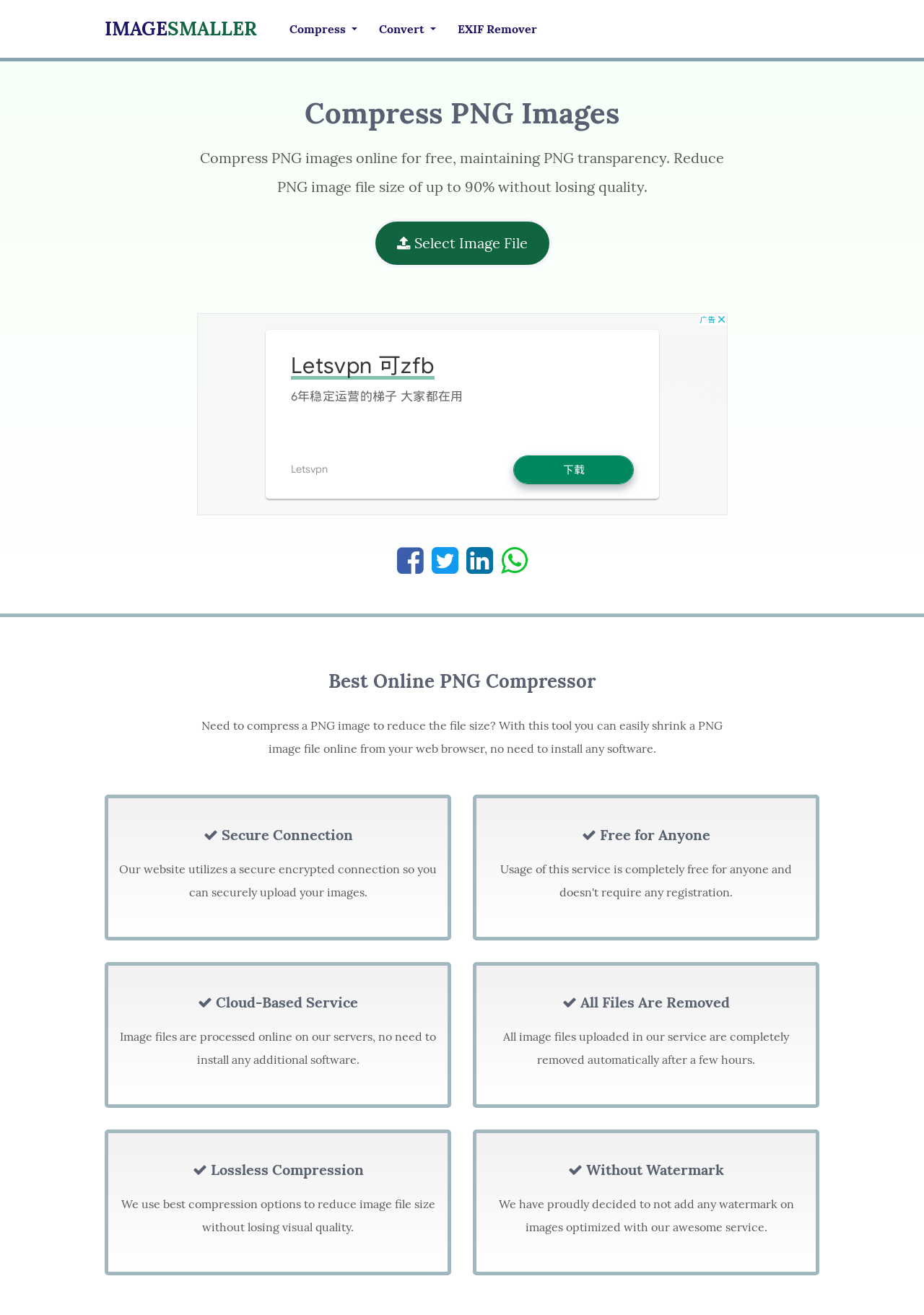What is the main heading of this webpage? Please extract and provide it.

Compress PNG Images